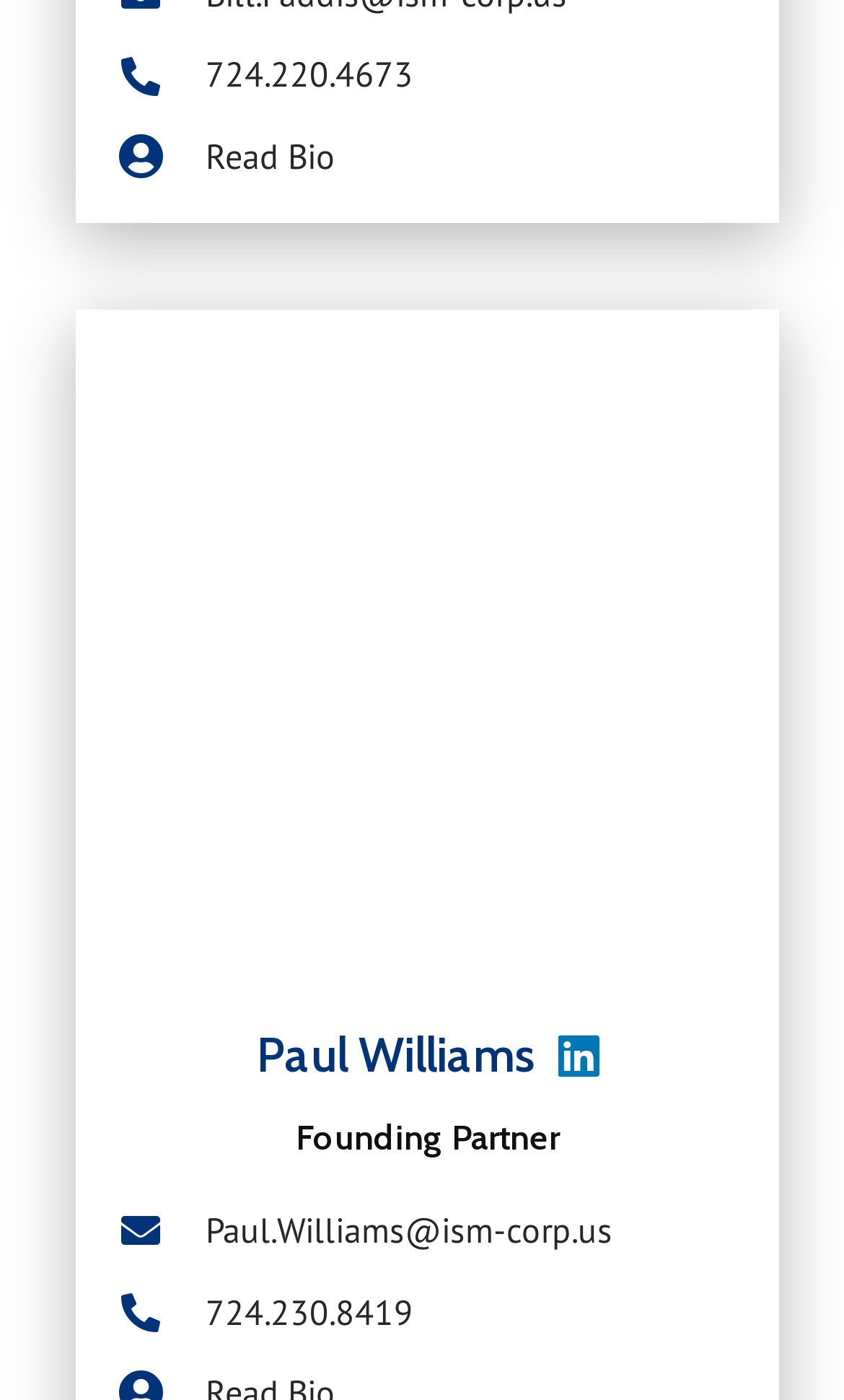Provide a single word or phrase to answer the given question: 
What can I do to learn more about Paul Williams?

Read Bio